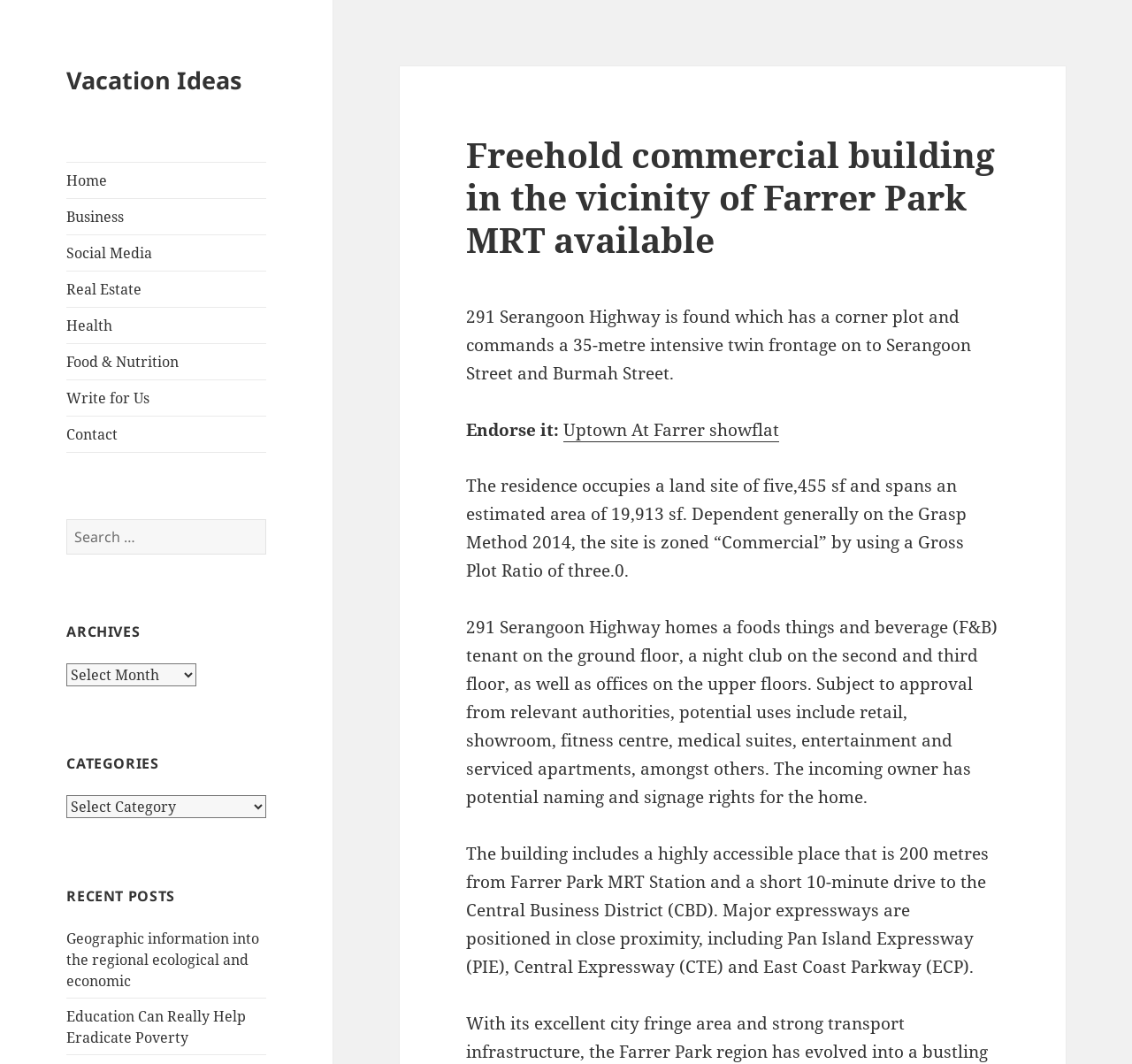Find the bounding box coordinates for the area that should be clicked to accomplish the instruction: "Visit Uptown At Farrer showflat".

[0.498, 0.393, 0.688, 0.415]